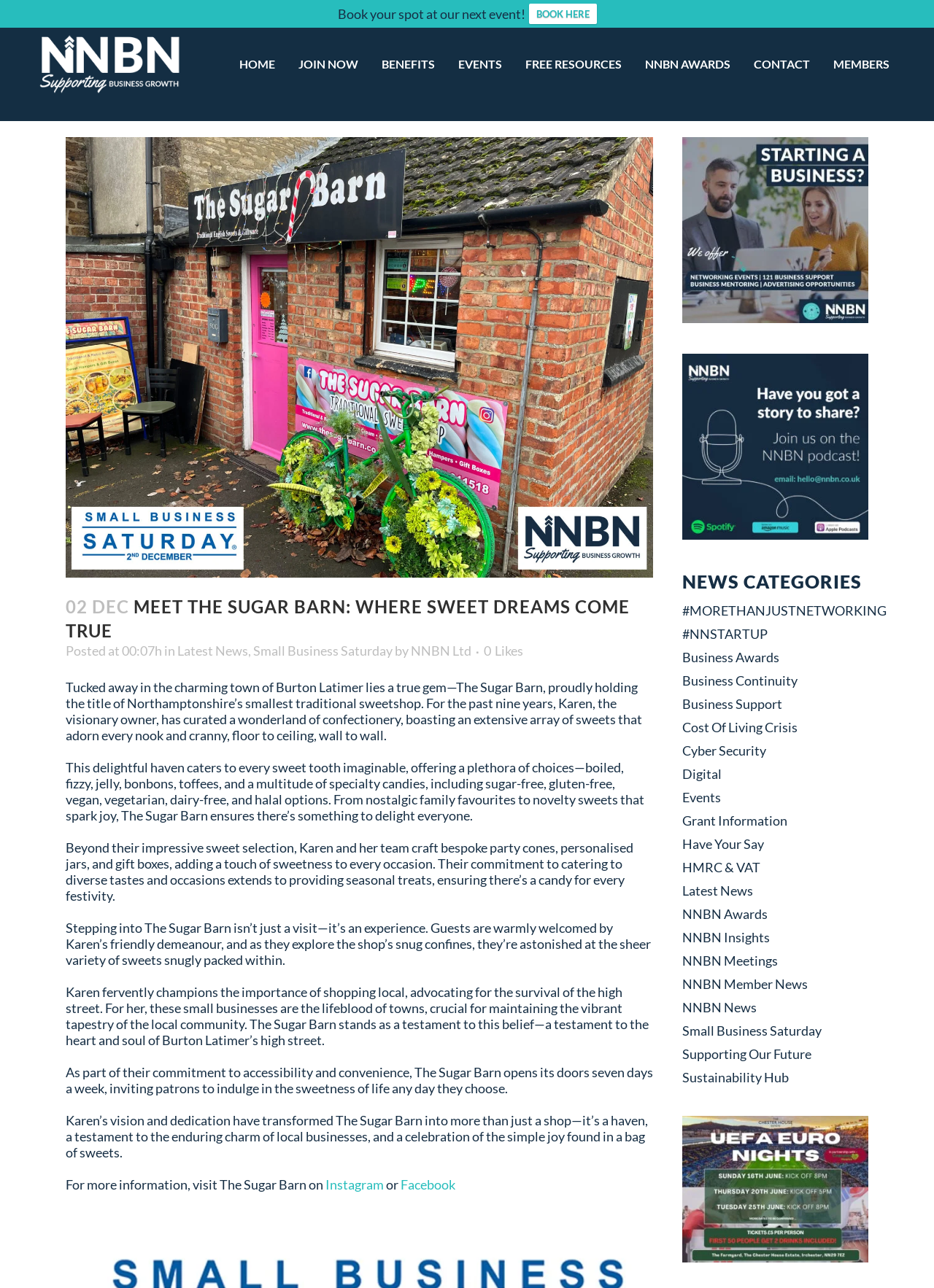Identify the bounding box coordinates of the region I need to click to complete this instruction: "Check the latest news".

[0.19, 0.499, 0.266, 0.511]